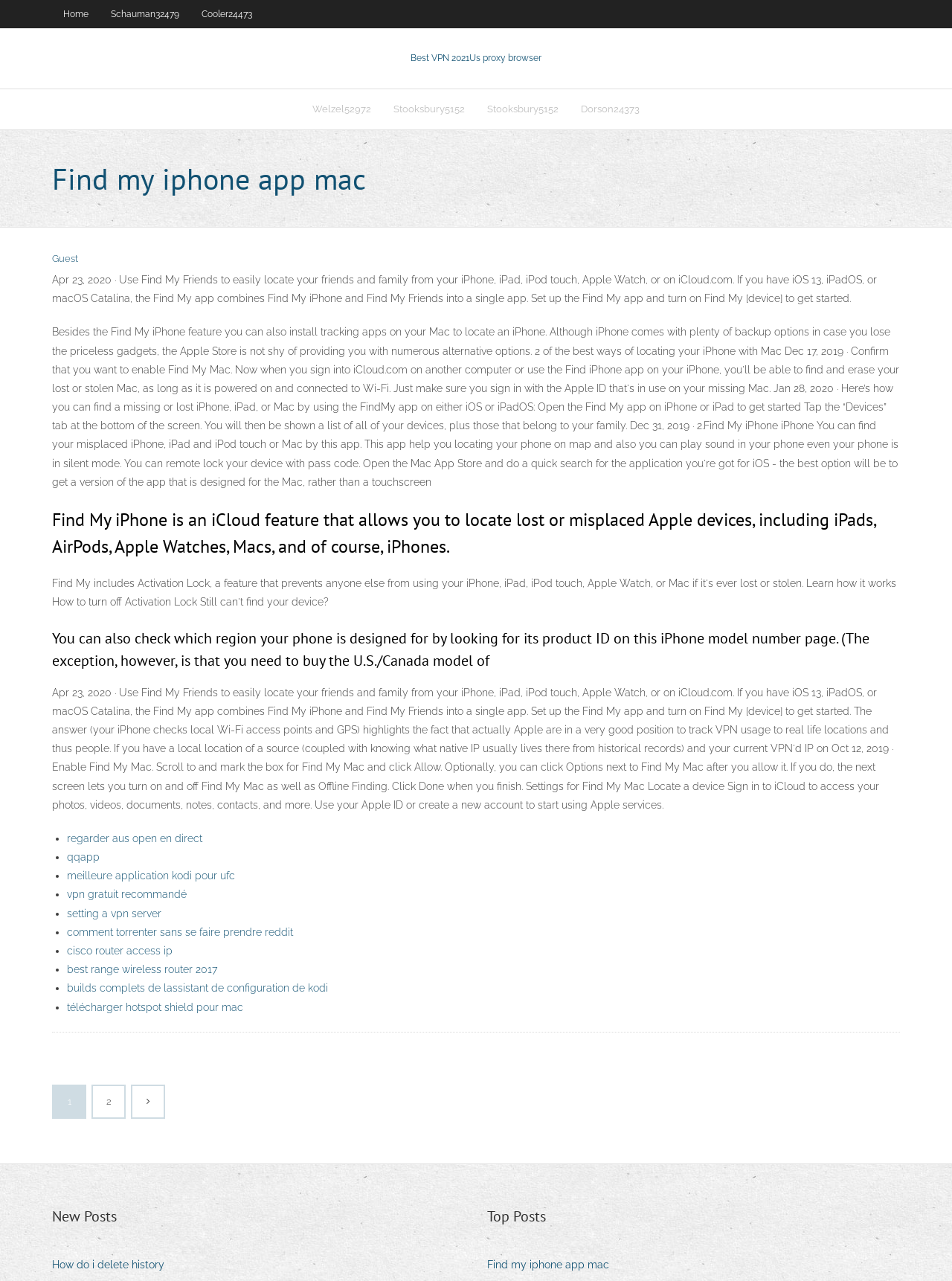Please find and report the bounding box coordinates of the element to click in order to perform the following action: "Click on the 'Find my iphone app mac' heading". The coordinates should be expressed as four float numbers between 0 and 1, in the format [left, top, right, bottom].

[0.055, 0.122, 0.945, 0.157]